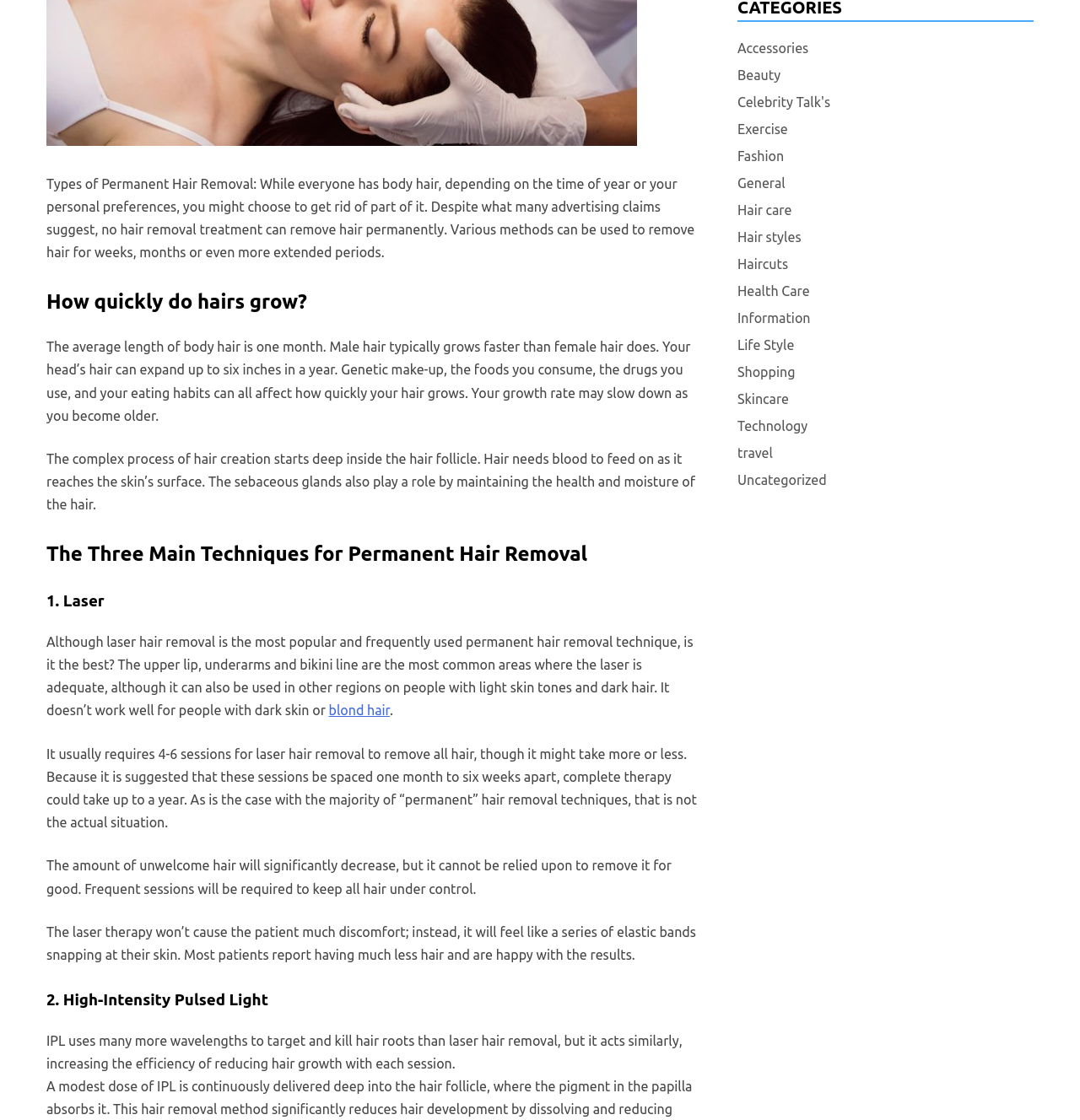Identify the bounding box of the HTML element described as: "Celebrity Talk's".

[0.683, 0.081, 0.769, 0.102]